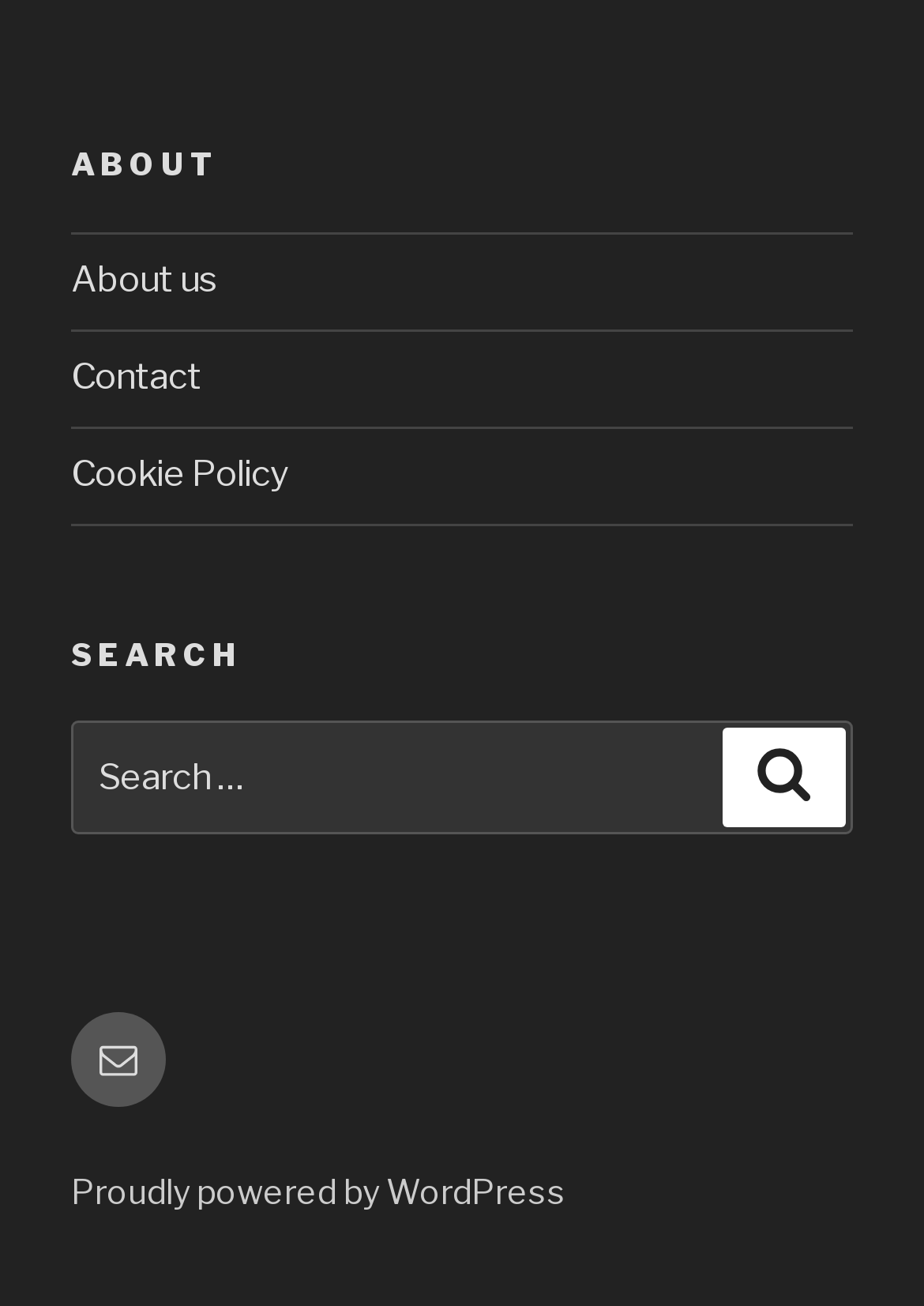How many links are in the footer?
Using the picture, provide a one-word or short phrase answer.

5